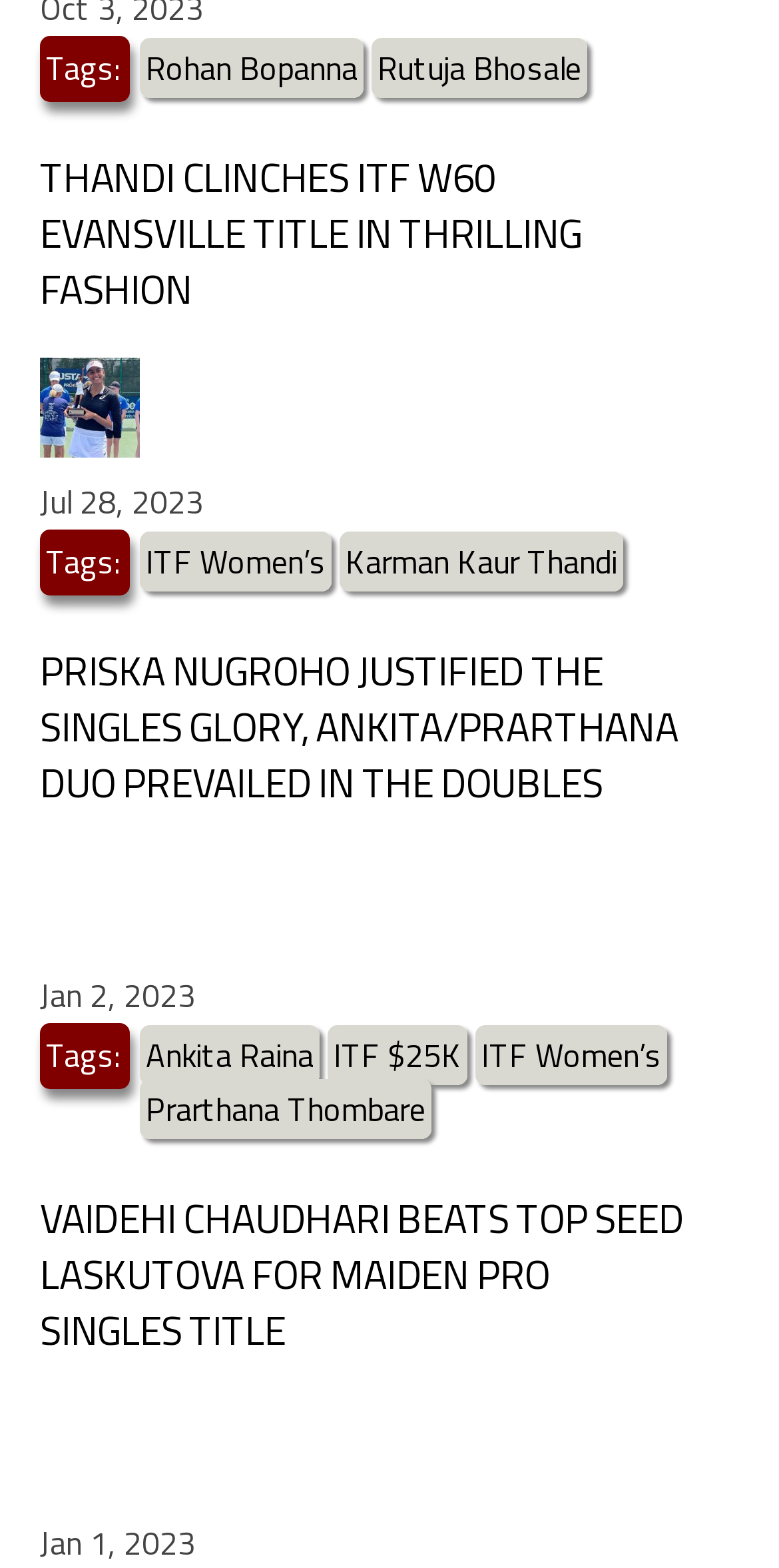How many news articles are on this page?
Respond to the question with a well-detailed and thorough answer.

I counted the number of headings on the page, which are 'THANDI CLINCHES ITF W60 EVANSVILLE TITLE IN THRILLING FASHION', 'PRISKA NUGROHO JUSTIFIED THE SINGLES GLORY, ANKITA/PRARTHANA DUO PREVAILED IN THE DOUBLES', and 'VAIDEHI CHAUDHARI BEATS TOP SEED LASKUTOVA FOR MAIDEN PRO SINGLES TITLE'. Each heading corresponds to a news article, so there are 3 news articles on this page.